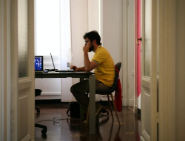What is the source of light in the scene?
Examine the screenshot and reply with a single word or phrase.

Natural light